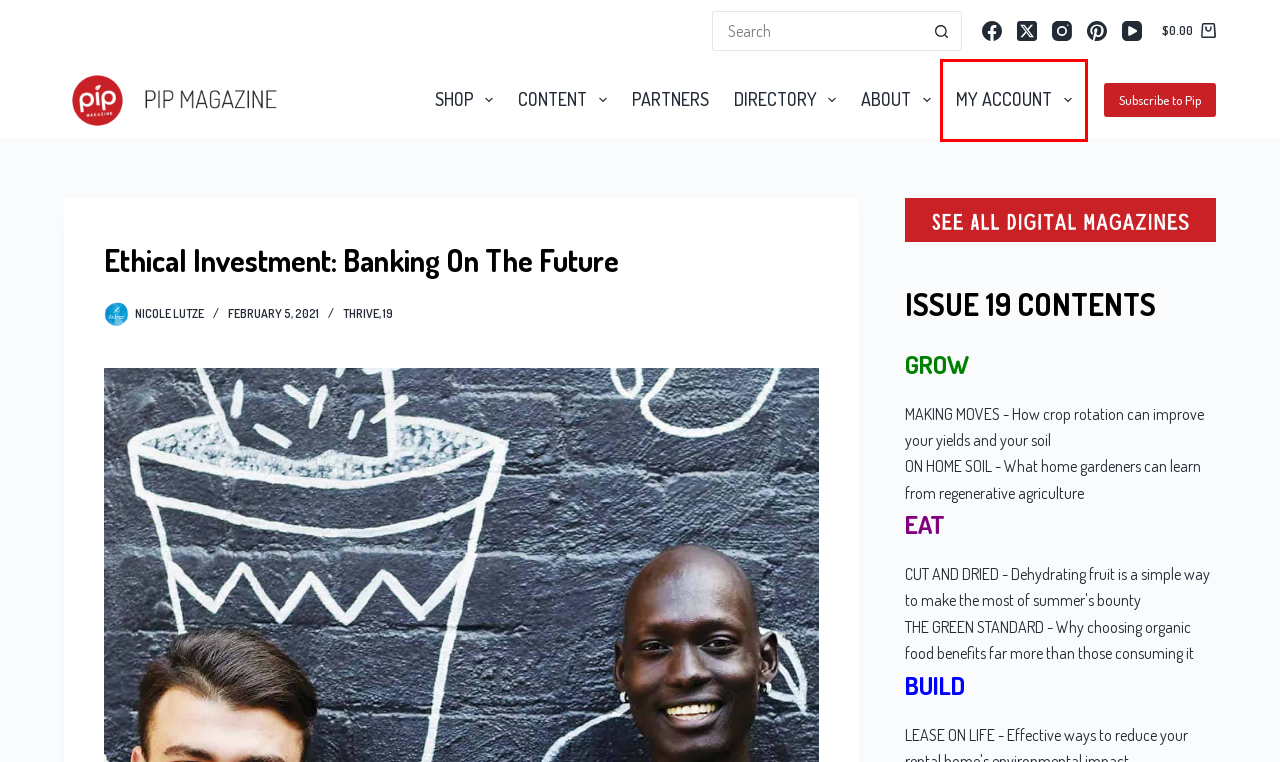Analyze the webpage screenshot with a red bounding box highlighting a UI element. Select the description that best matches the new webpage after clicking the highlighted element. Here are the options:
A. My Account - Pip Magazine
B. Cart - Pip Magazine
C. Home - Pip Magazine
D. About Pip Permaculture Magazine - Pip Magazine - Australia
E. Thrive - Pip Magazine
F. Partner Profiles Archives | Pip Magazine - Sustainability and Permaculture
G. Dehydrating Fruit: Cut And Dried - Pip Magazine
H. Regenerative Agriculture: On Home Soil - Pip Magazine

A